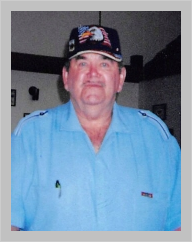Provide a one-word or brief phrase answer to the question:
What is one of Gurnie's hobbies?

Collecting John Wayne memorabilia